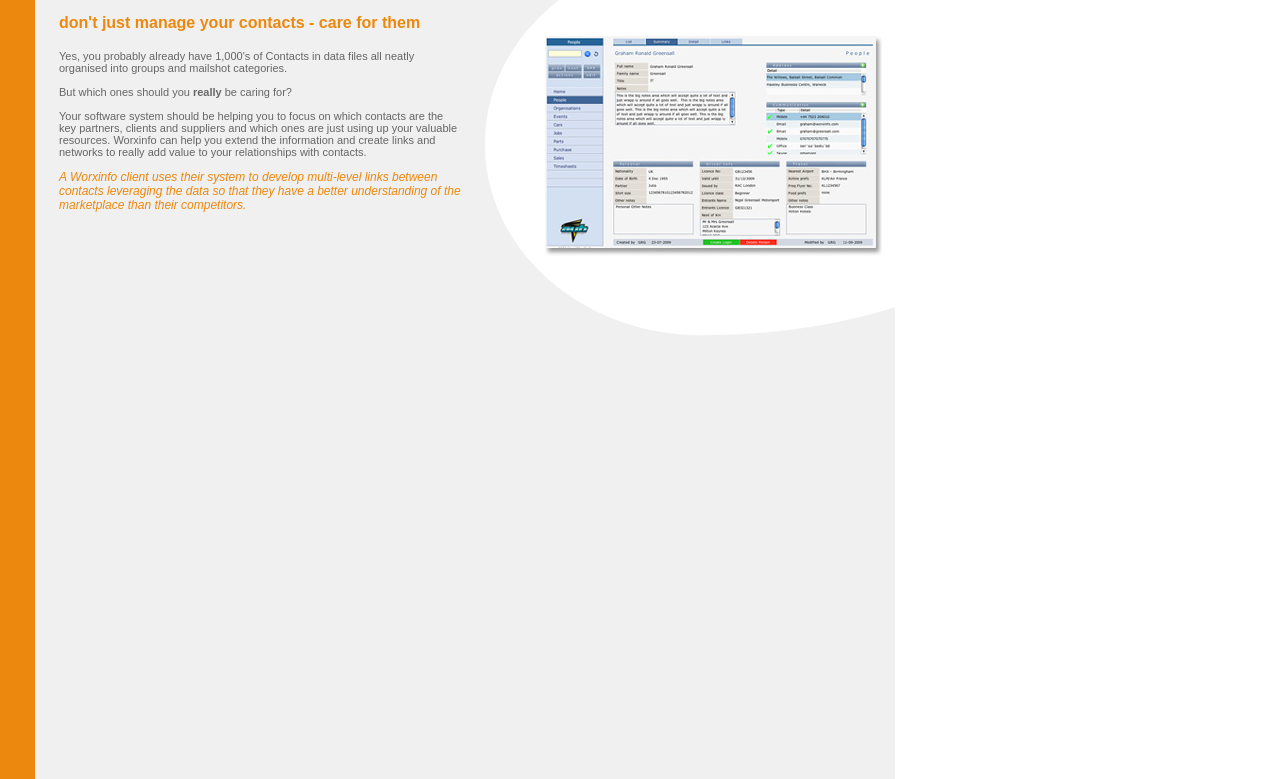What is the purpose of Worxinfo?
Based on the image, answer the question with as much detail as possible.

Based on the webpage content, Worxinfo is a system that helps users to focus on key partners, clients, and suppliers, and create links and networks to add value to their relationships with contacts. This suggests that the purpose of Worxinfo is contact management.